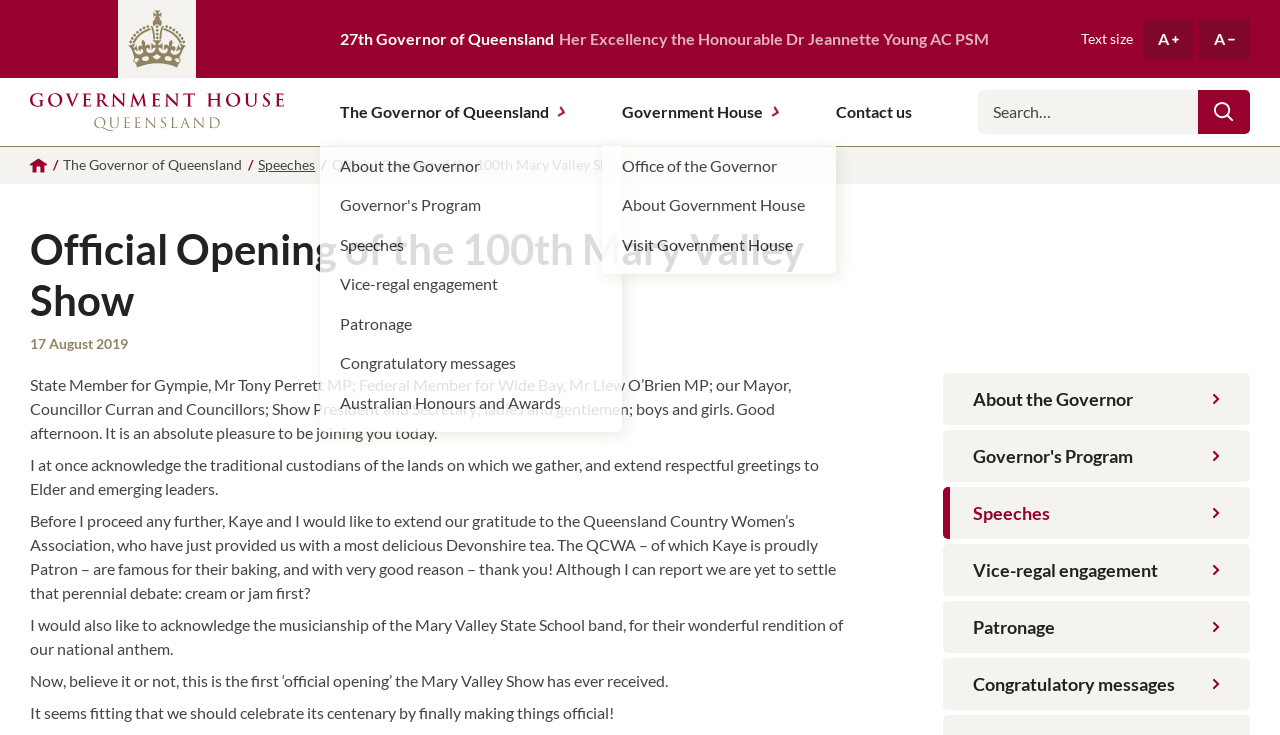Show the bounding box coordinates for the HTML element described as: "Patronage".

[0.737, 0.818, 0.977, 0.889]